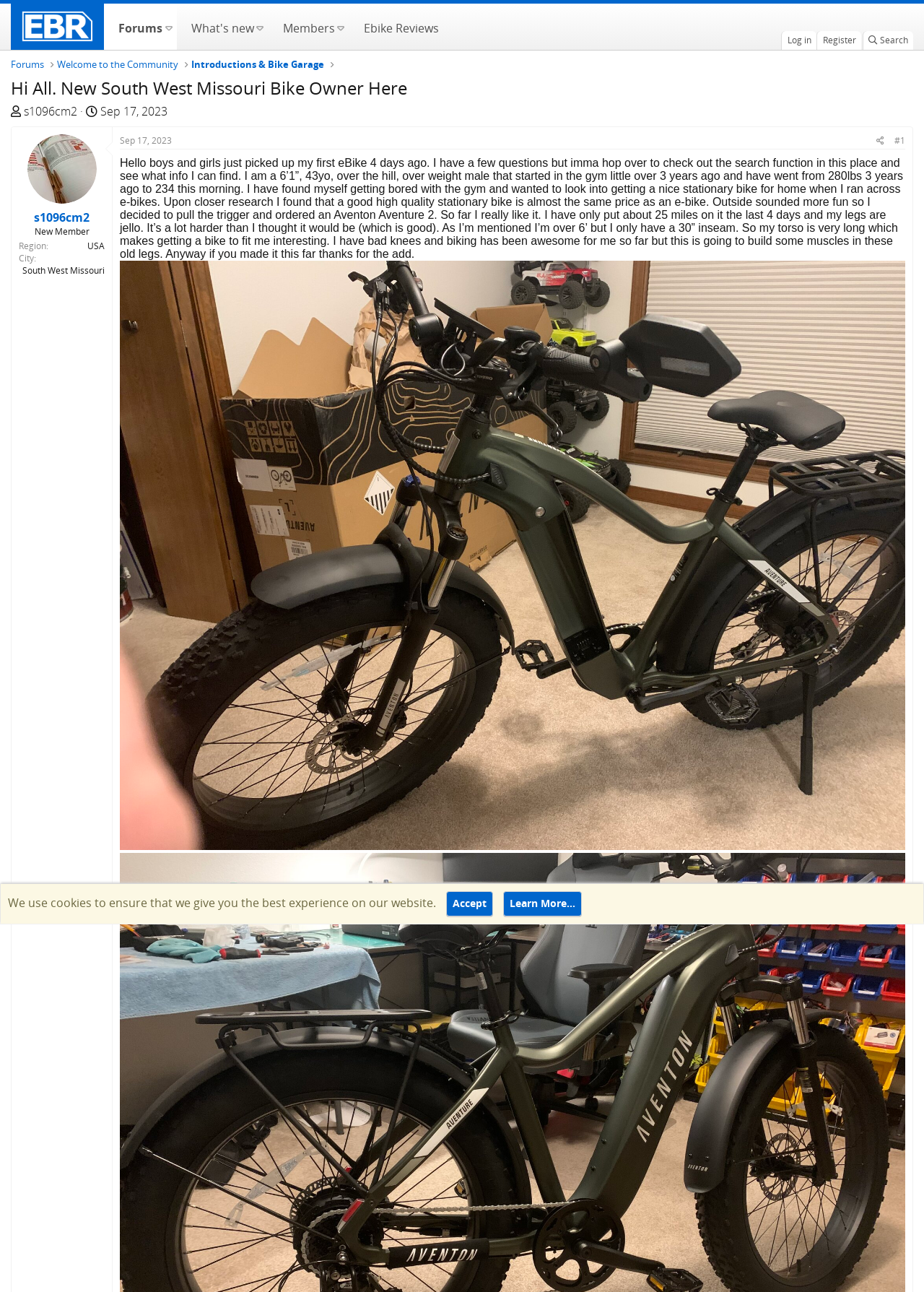How much weight has the author lost?
Look at the image and respond to the question as thoroughly as possible.

The author mentions that they weighed 280lbs three years ago and now weigh 234lbs, which means they have lost 46lbs.